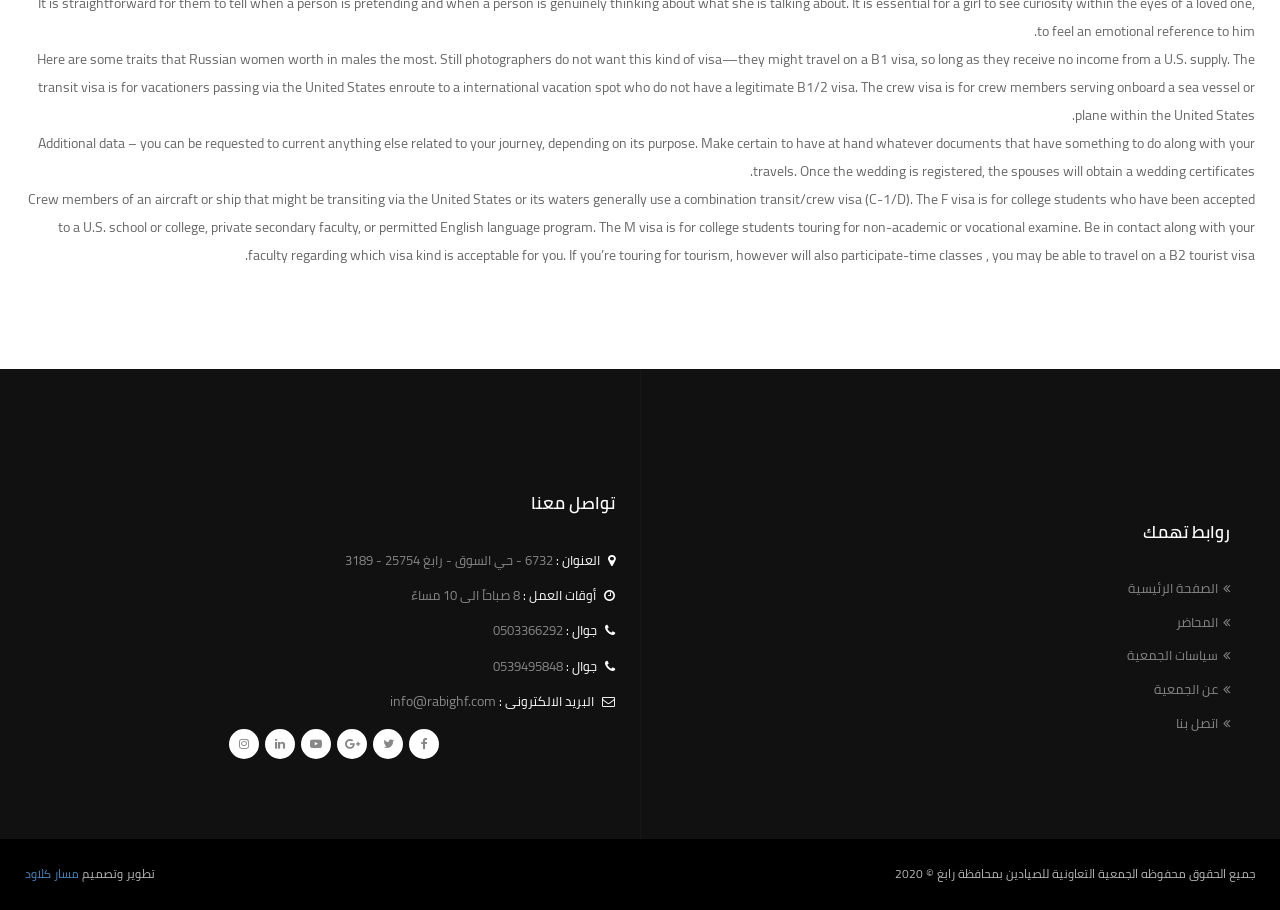Identify the bounding box of the UI component described as: "سياسات الجمعية".

[0.88, 0.707, 0.961, 0.733]